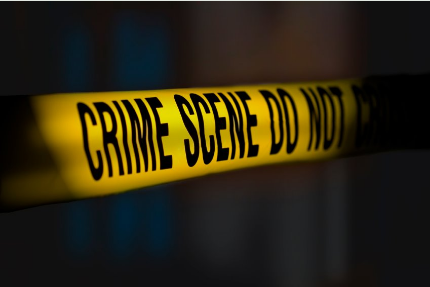Refer to the image and provide an in-depth answer to the question: 
What is the background of the image?

The background of the image appears blurred, which enhances the focus on the police tape and adds an air of seriousness, typical of criminal investigations, drawing the viewer's attention to the importance of the crime scene.